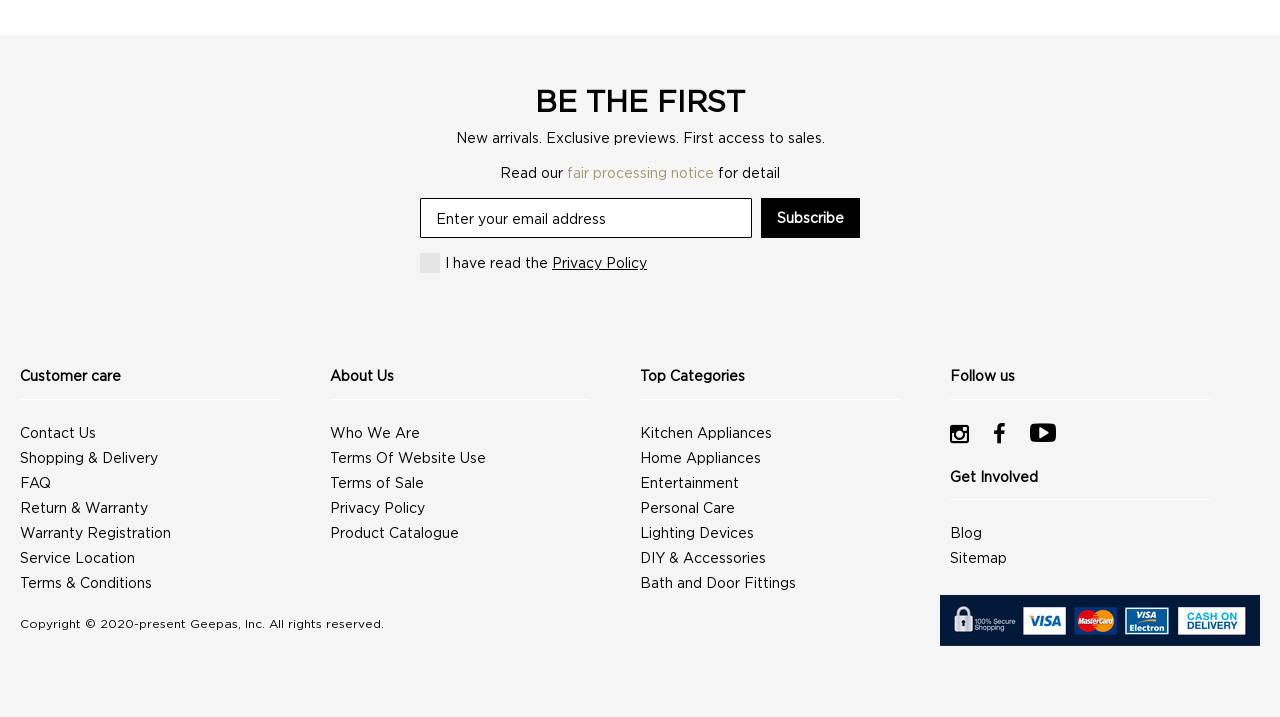Please locate the clickable area by providing the bounding box coordinates to follow this instruction: "Subscribe to the newsletter".

[0.595, 0.277, 0.672, 0.332]